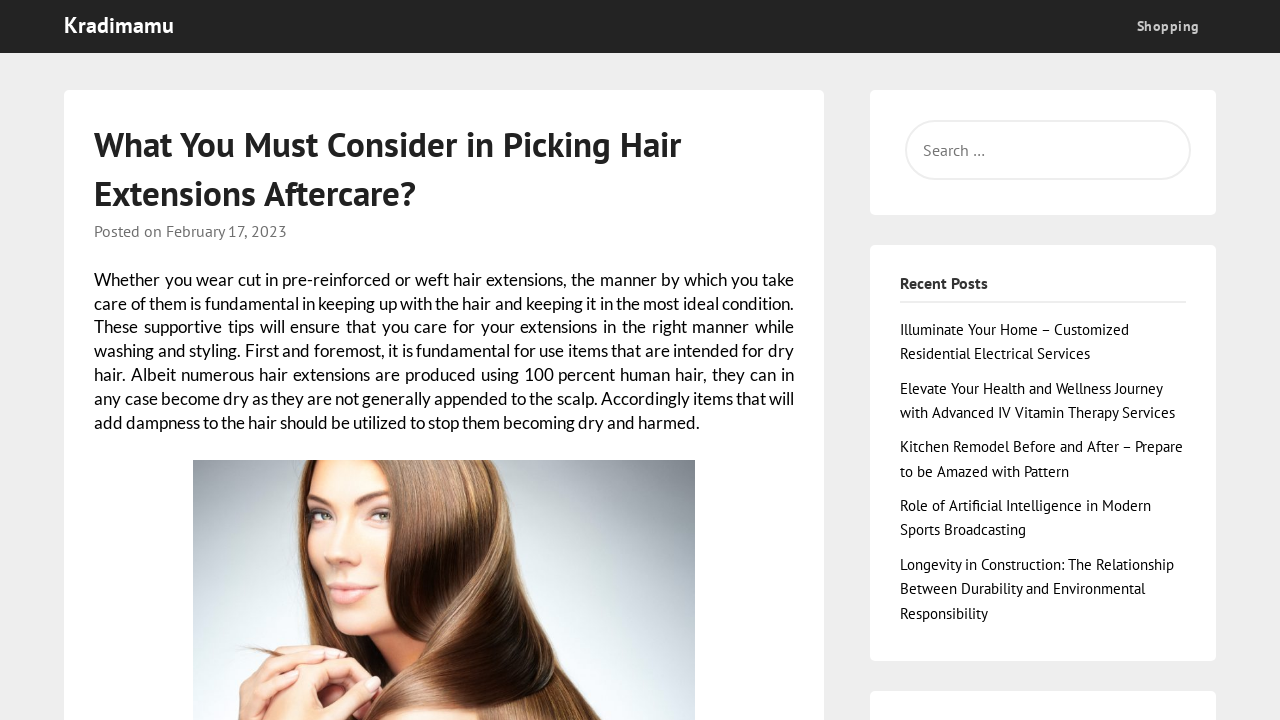What is the purpose of using certain products on hair extensions? Analyze the screenshot and reply with just one word or a short phrase.

To add moisture